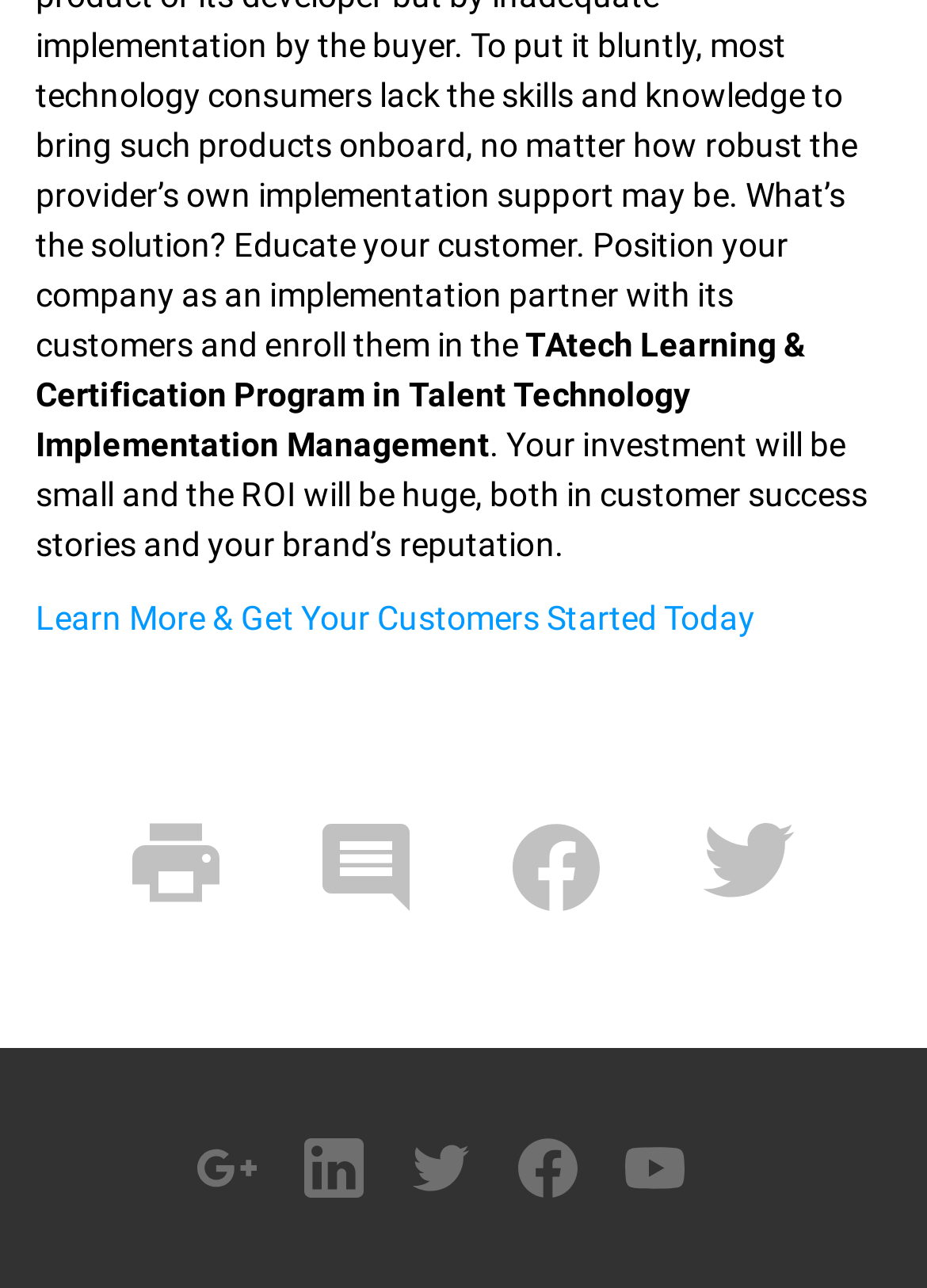Please reply to the following question with a single word or a short phrase:
How many social links are present?

5